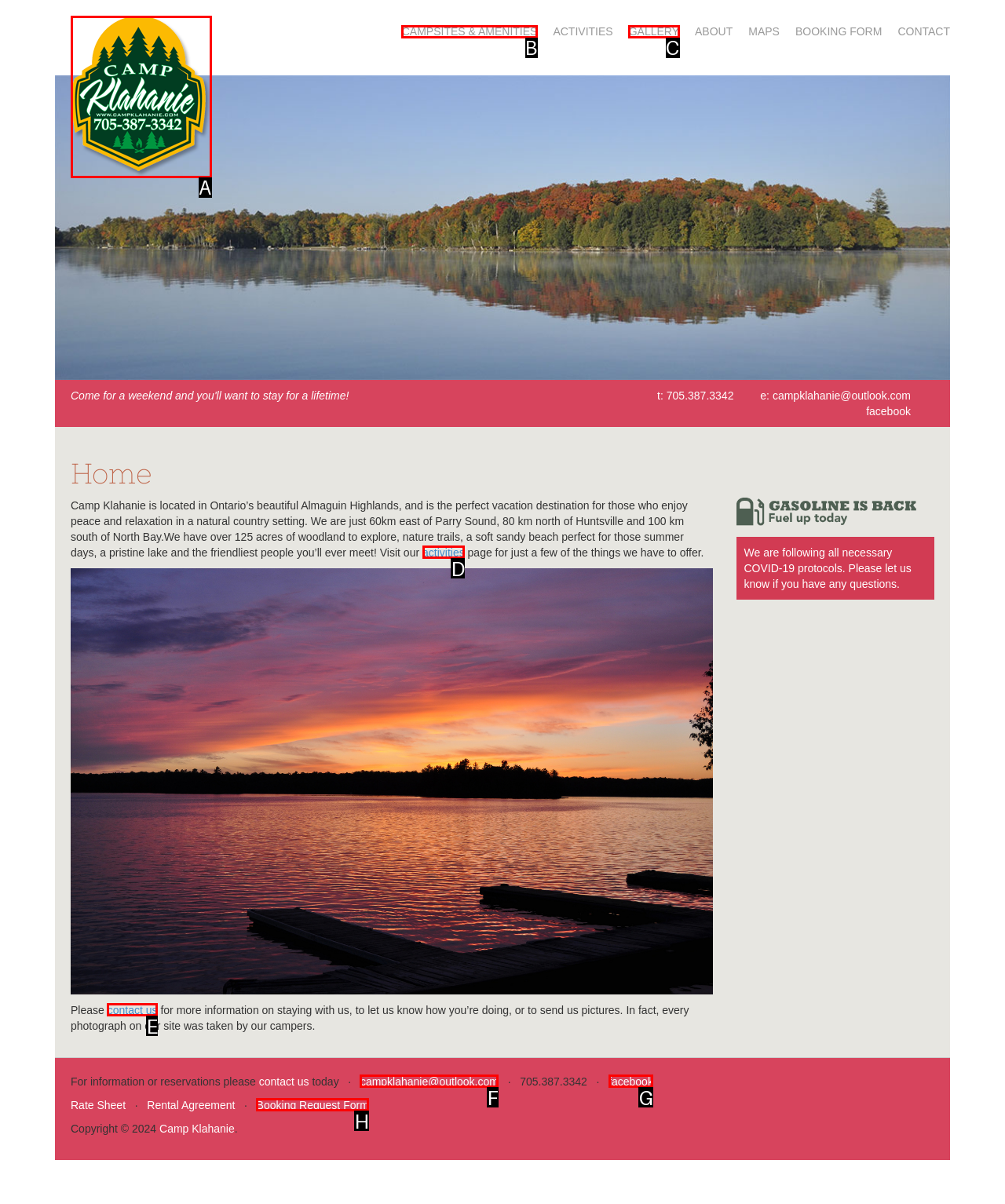Select the letter of the HTML element that best fits the description: Booking Request Form
Answer with the corresponding letter from the provided choices.

H